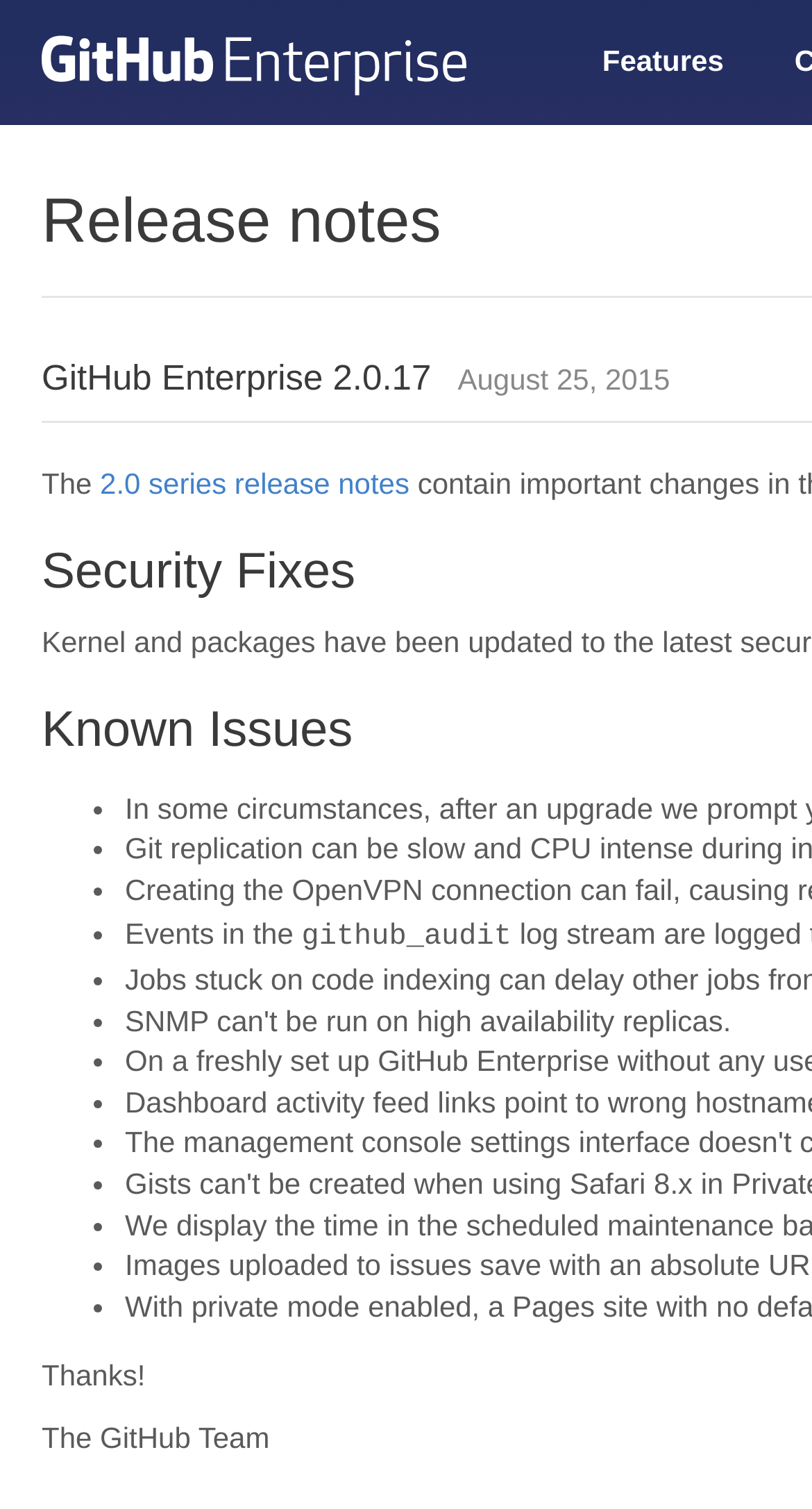Construct a comprehensive description capturing every detail on the webpage.

The webpage is about GitHub Enterprise, with a prominent link at the top left corner, accompanied by a GitHub logo image. The main title "GitHub Enterprise - The best way to build and ship software" is displayed at the top center of the page.

Below the title, there is a link to "Features" at the top right corner. On the left side of the page, there is a section with a heading that starts with "The" followed by a link to "2.0 series release notes". This section contains a list of items, each marked with a bullet point, and includes text such as "Events in the" and "github_audit".

At the bottom left corner of the page, there are two lines of text, with "Thanks!" on the first line and "The GitHub Team" on the second line.